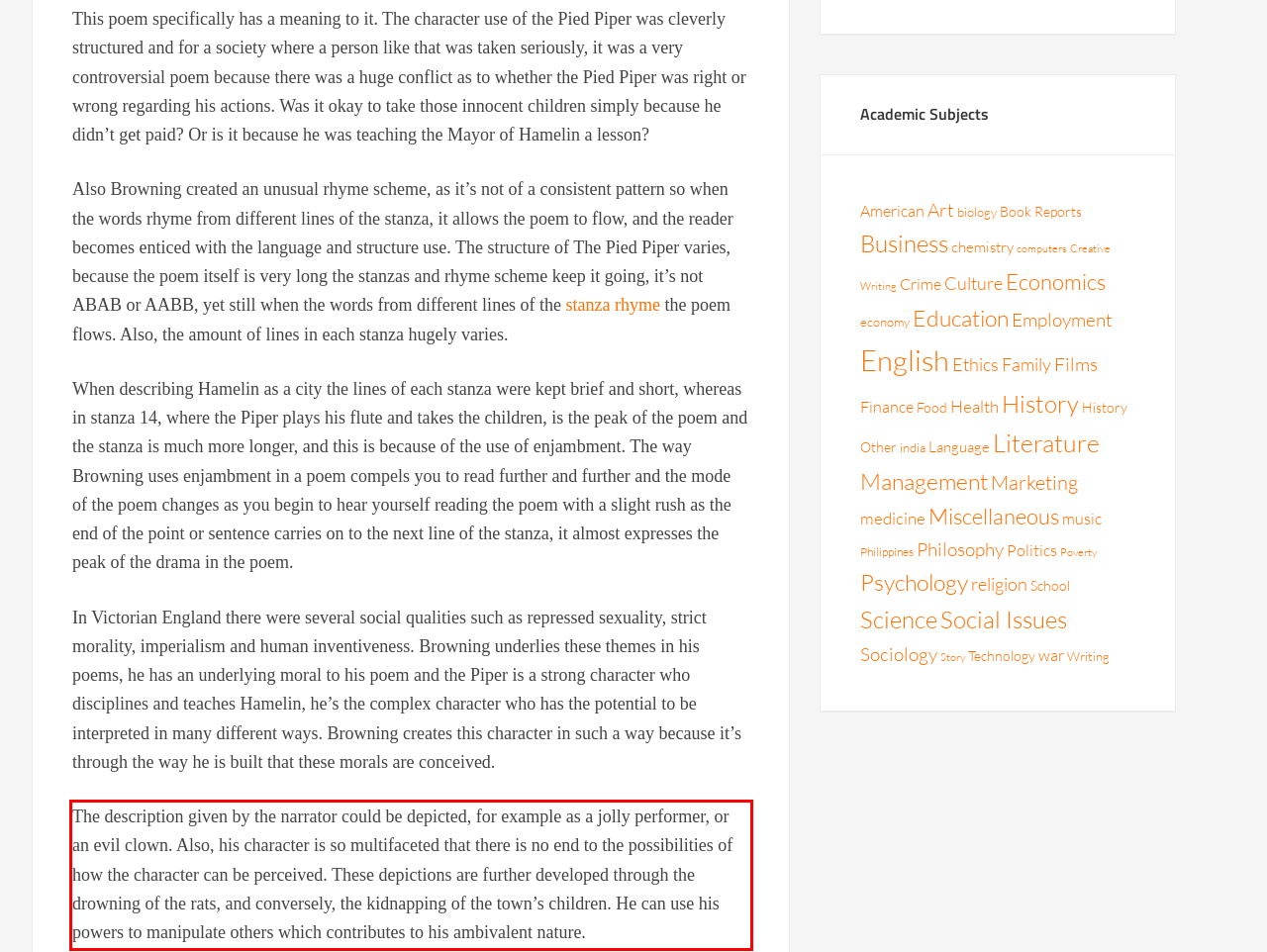Within the screenshot of a webpage, identify the red bounding box and perform OCR to capture the text content it contains.

The description given by the narrator could be depicted, for example as a jolly performer, or an evil clown. Also, his character is so multifaceted that there is no end to the possibilities of how the character can be perceived. These depictions are further developed through the drowning of the rats, and conversely, the kidnapping of the town’s children. He can use his powers to manipulate others which contributes to his ambivalent nature.